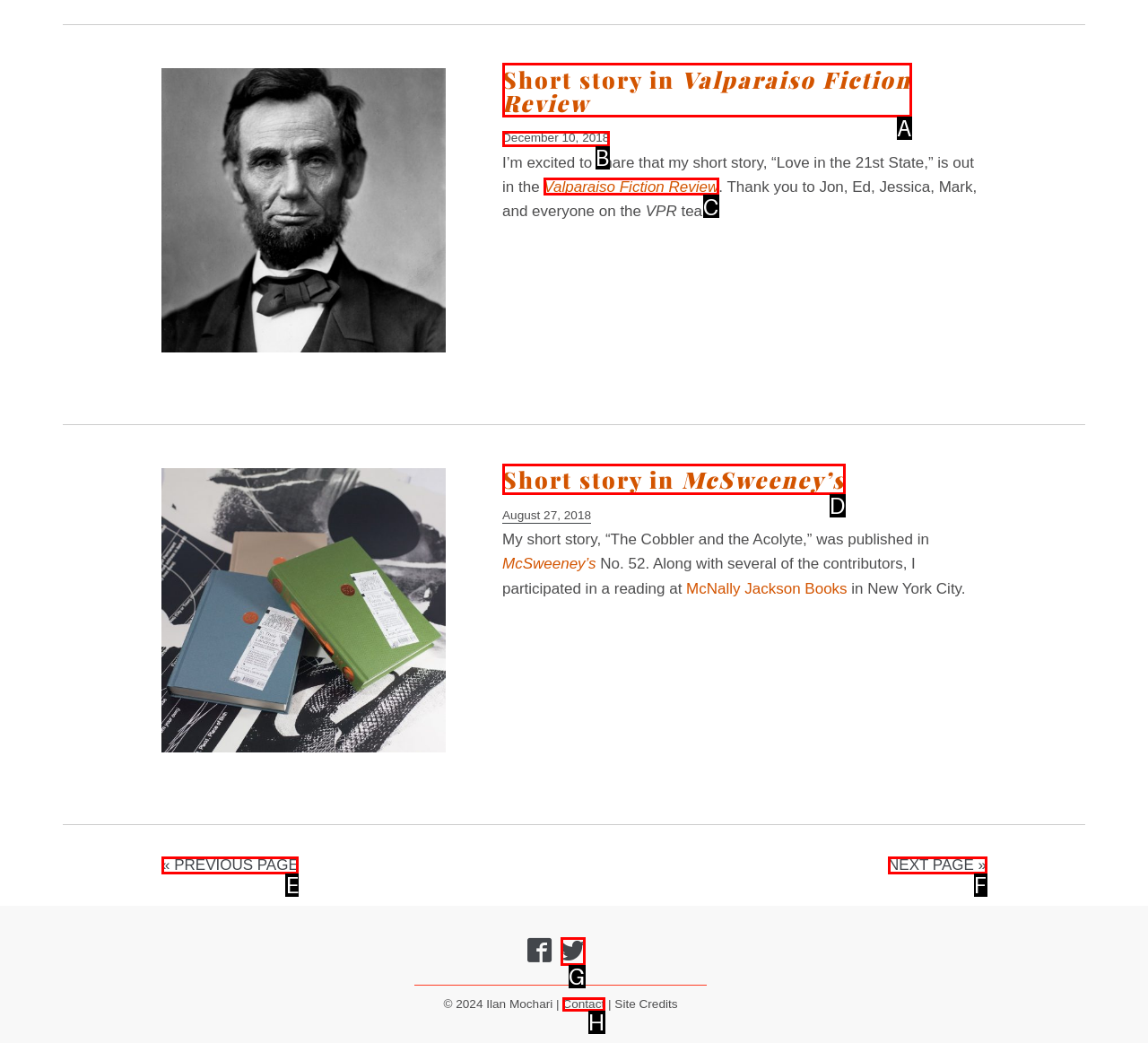Select the letter of the UI element you need to click to complete this task: Read the short story in Valparaiso Fiction Review.

A